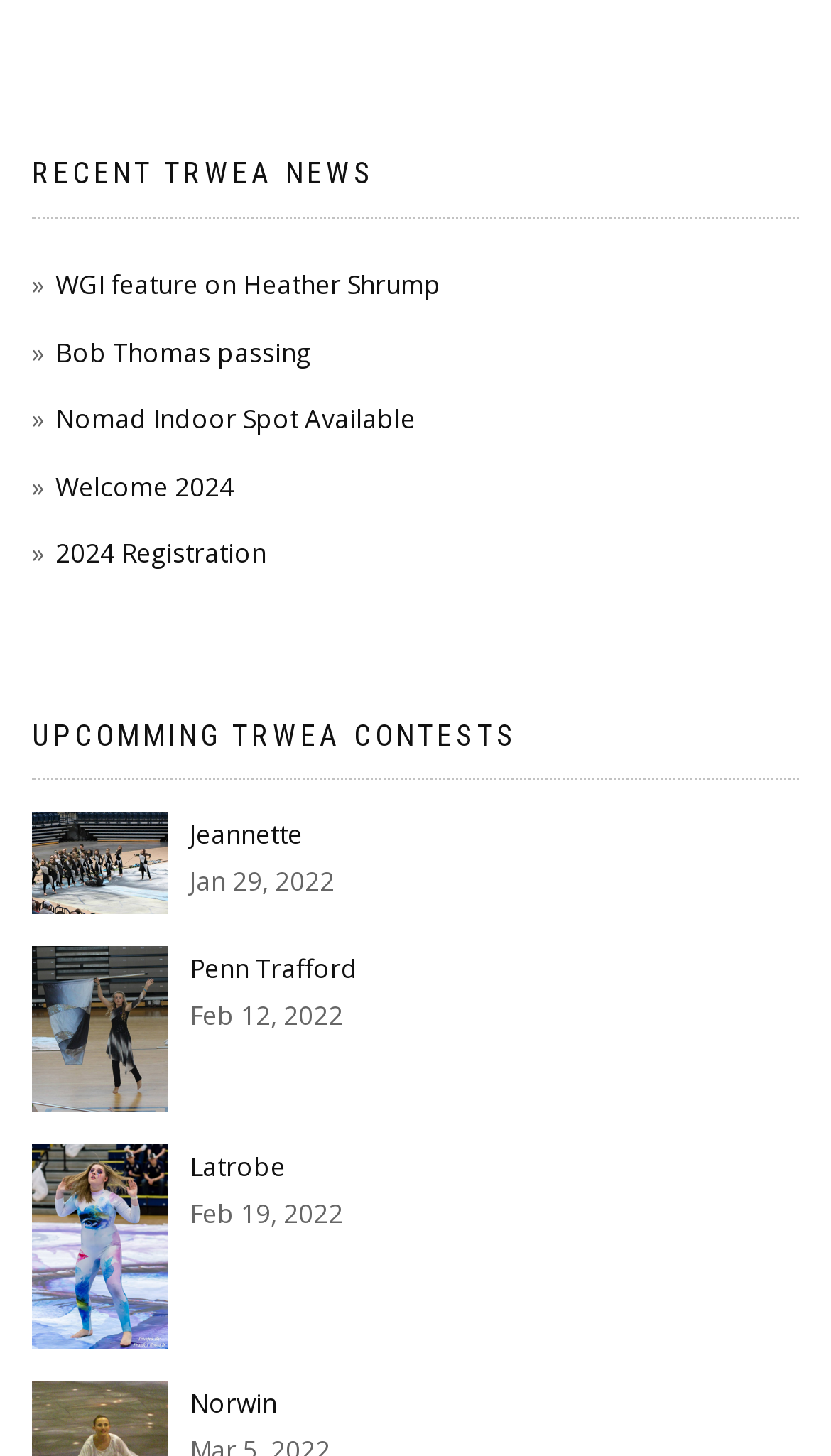Determine the bounding box coordinates of the clickable region to execute the instruction: "View WGI feature on Heather Shrump". The coordinates should be four float numbers between 0 and 1, denoted as [left, top, right, bottom].

[0.038, 0.183, 0.531, 0.208]